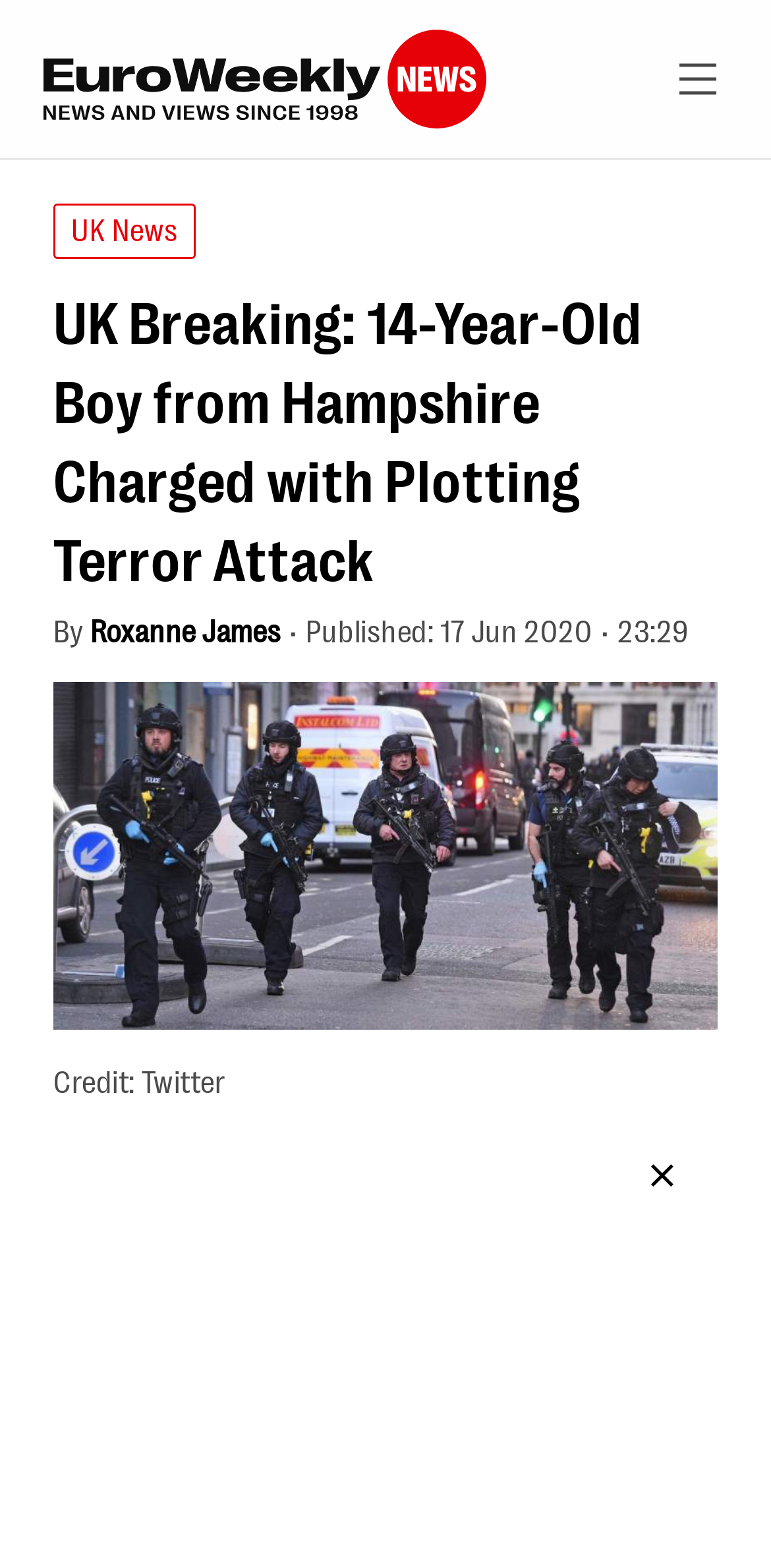Find and provide the bounding box coordinates for the UI element described with: "alt="Euro Weekly News logo"".

[0.056, 0.0, 0.631, 0.101]